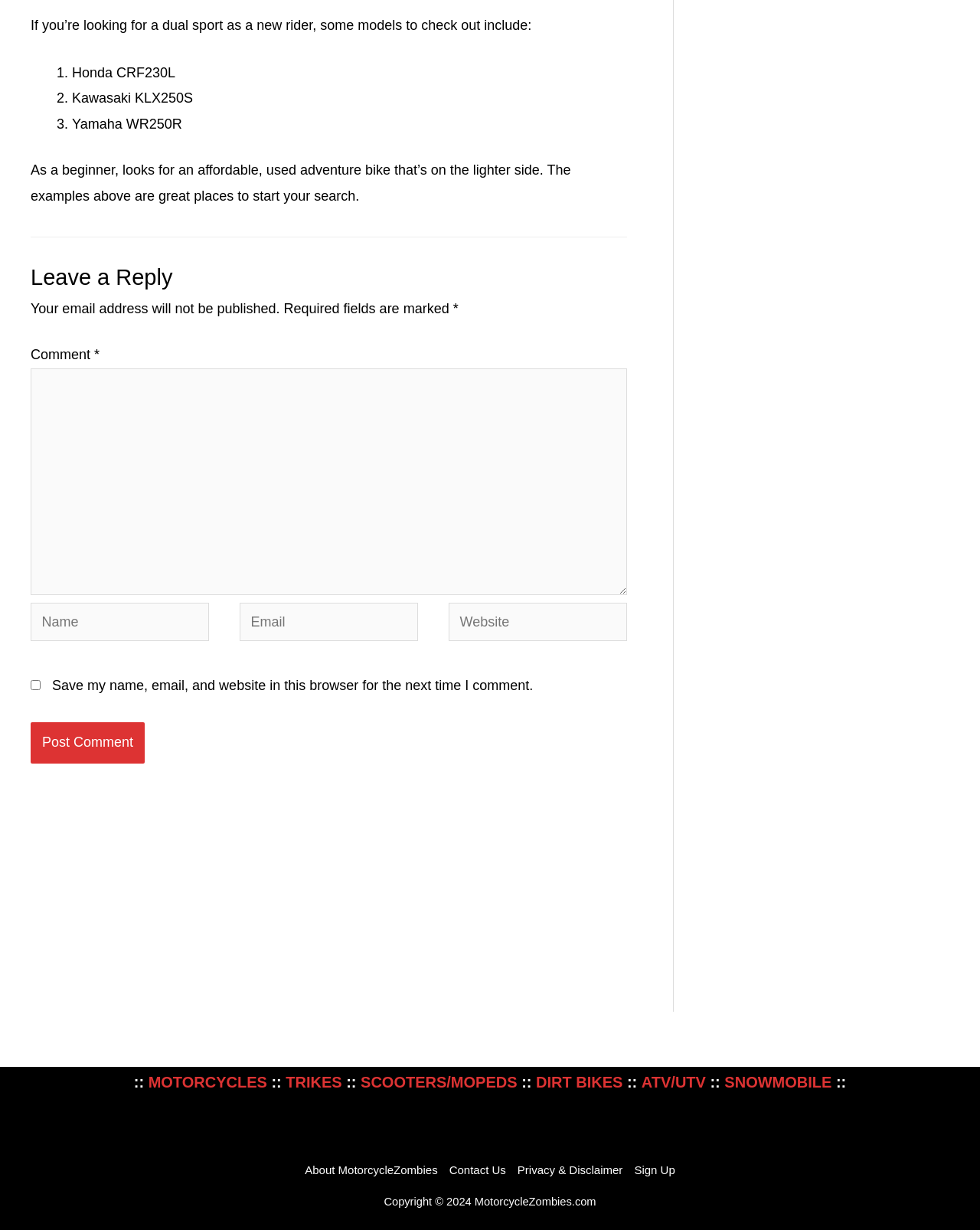Answer the following query concisely with a single word or phrase:
What categories of vehicles are listed in the footer?

Motorcycles, Trikes, etc.